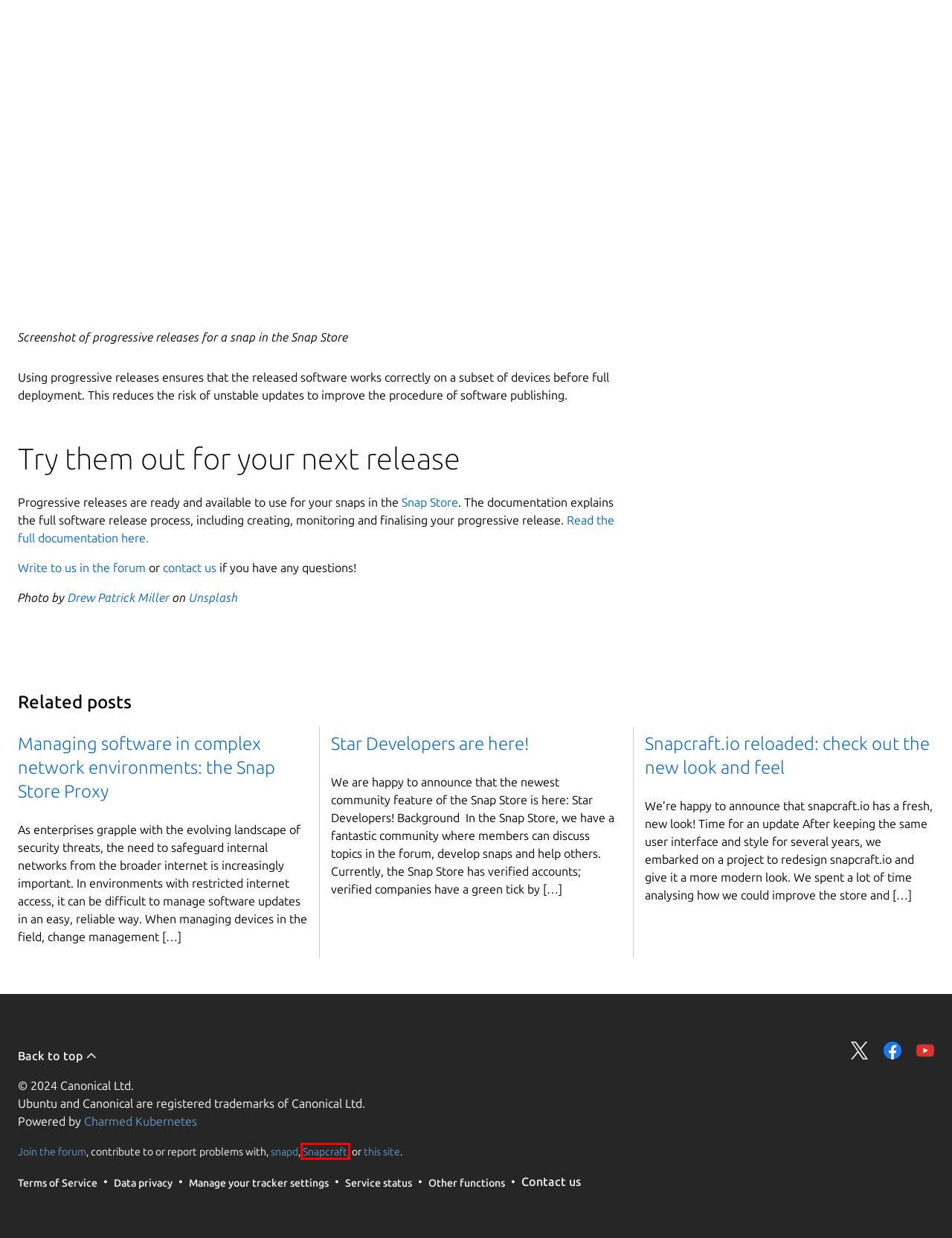Look at the screenshot of a webpage where a red rectangle bounding box is present. Choose the webpage description that best describes the new webpage after clicking the element inside the red bounding box. Here are the candidates:
A. Data privacy
        | Ubuntu
B. Bugs : Snapcraft
C. Snap Store Terms of Service
        | Ubuntu
D. Sign in to see your snaps
E. Progressive releases | Snapcraft documentation
F. snapcraft.io
G. Bugs : snapd
H. Snapcraft - Snaps are universal Linux packages

B